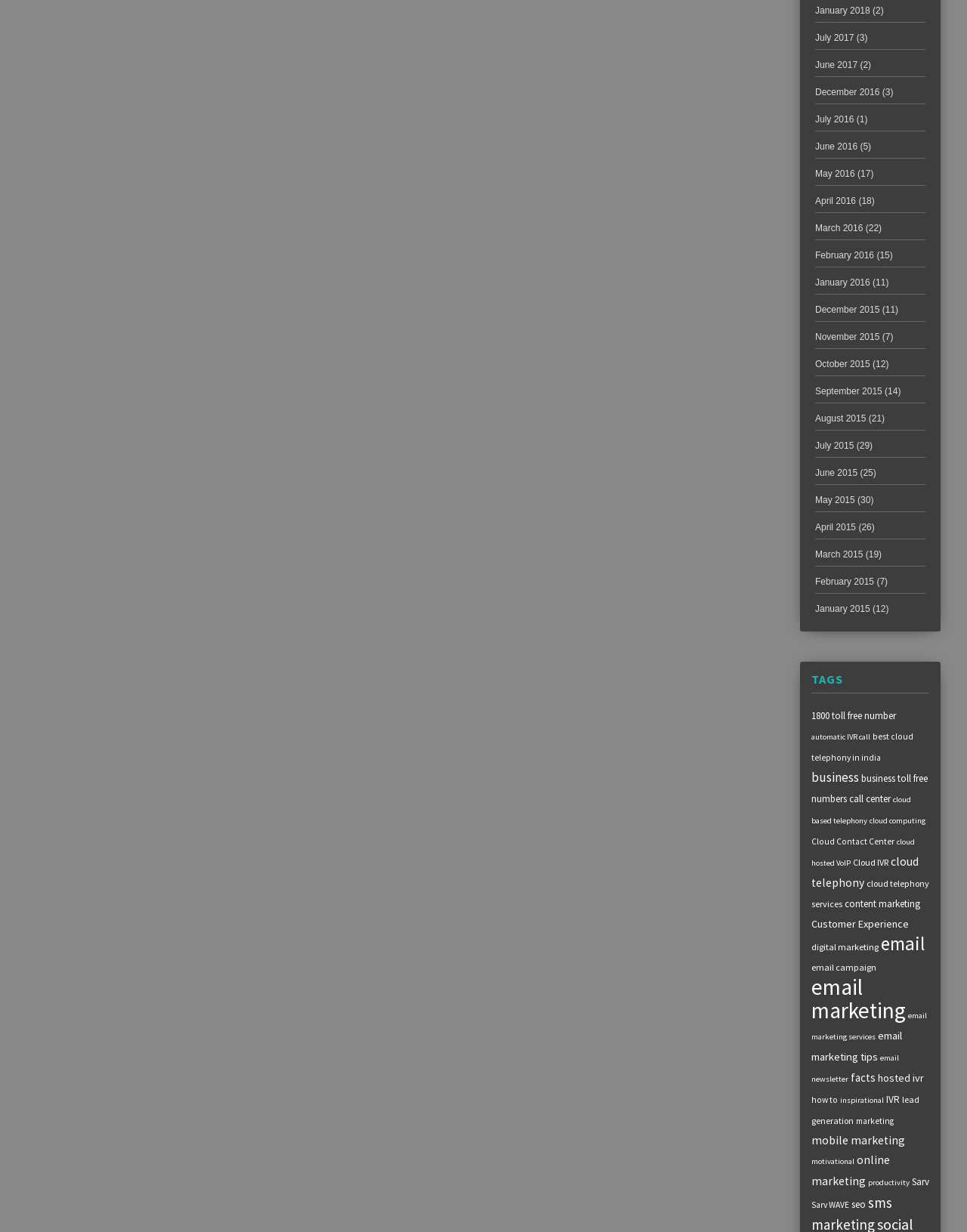Specify the bounding box coordinates for the region that must be clicked to perform the given instruction: "Click on 1800 toll free number".

[0.839, 0.576, 0.927, 0.586]